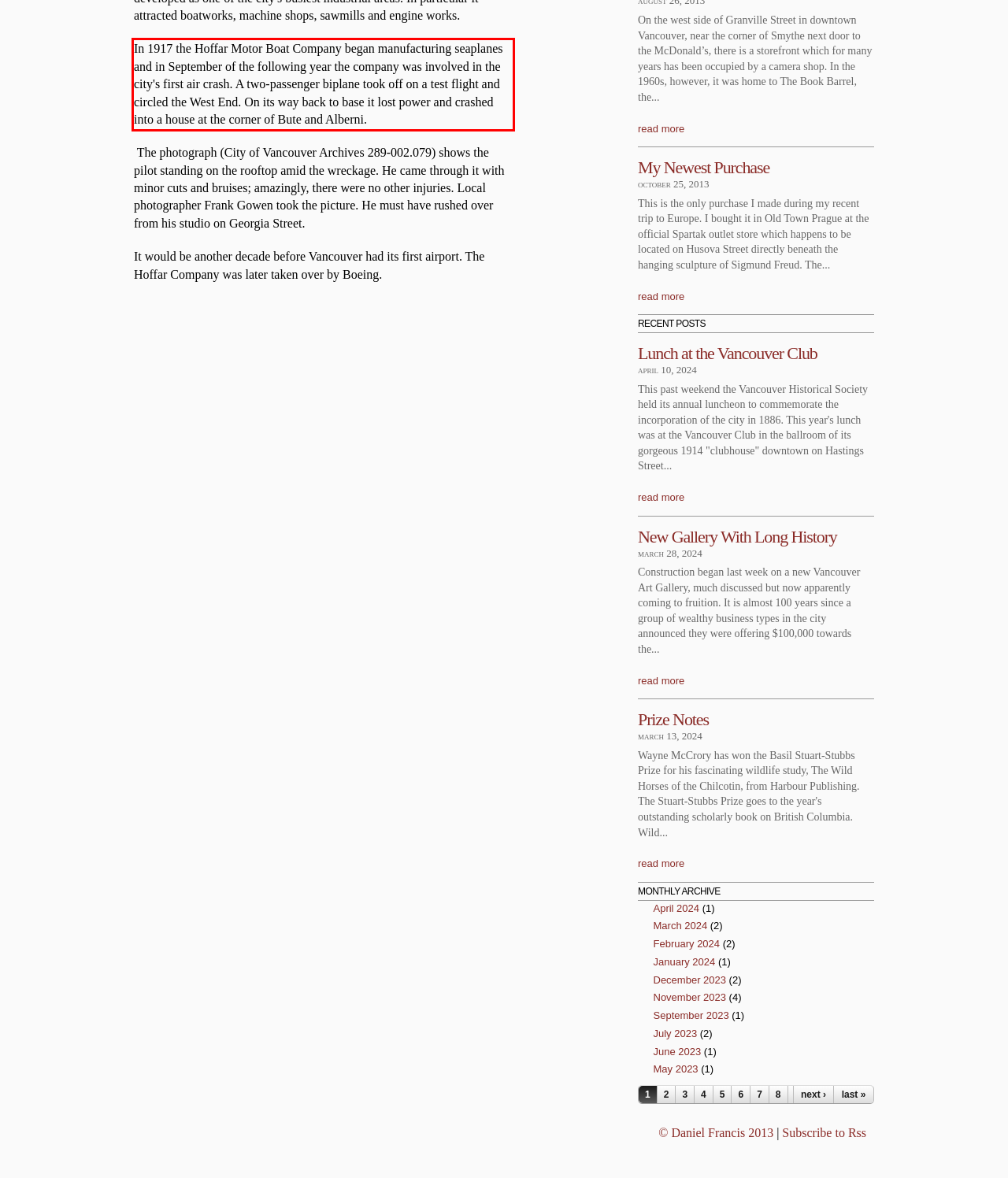Examine the webpage screenshot, find the red bounding box, and extract the text content within this marked area.

In 1917 the Hoffar Motor Boat Company began manufacturing seaplanes and in September of the following year the company was involved in the city's first air crash. A two-passenger biplane took off on a test flight and circled the West End. On its way back to base it lost power and crashed into a house at the corner of Bute and Alberni.